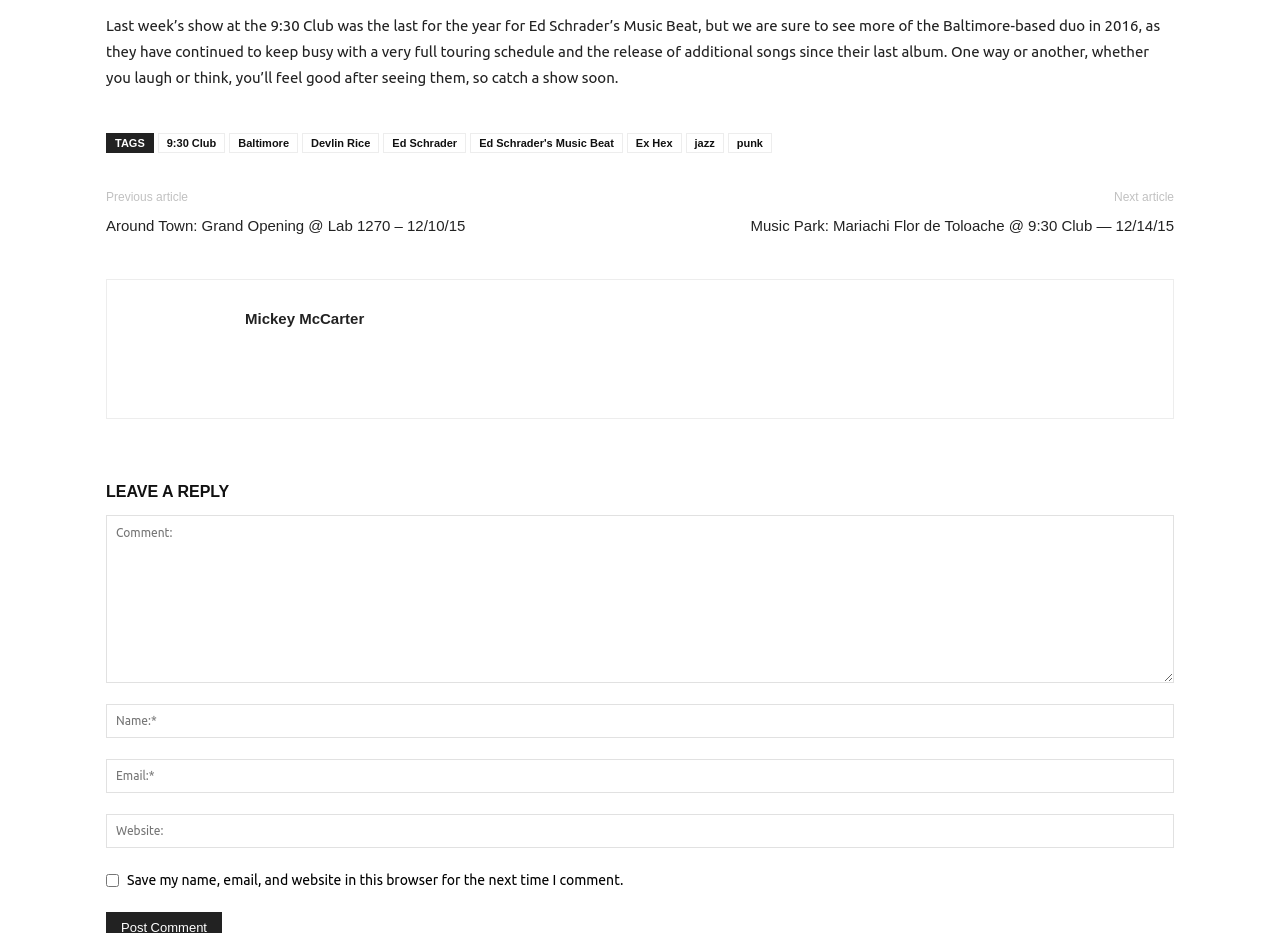Please determine the bounding box coordinates of the element to click in order to execute the following instruction: "Click on the 'admin' link". The coordinates should be four float numbers between 0 and 1, specified as [left, top, right, bottom].

None